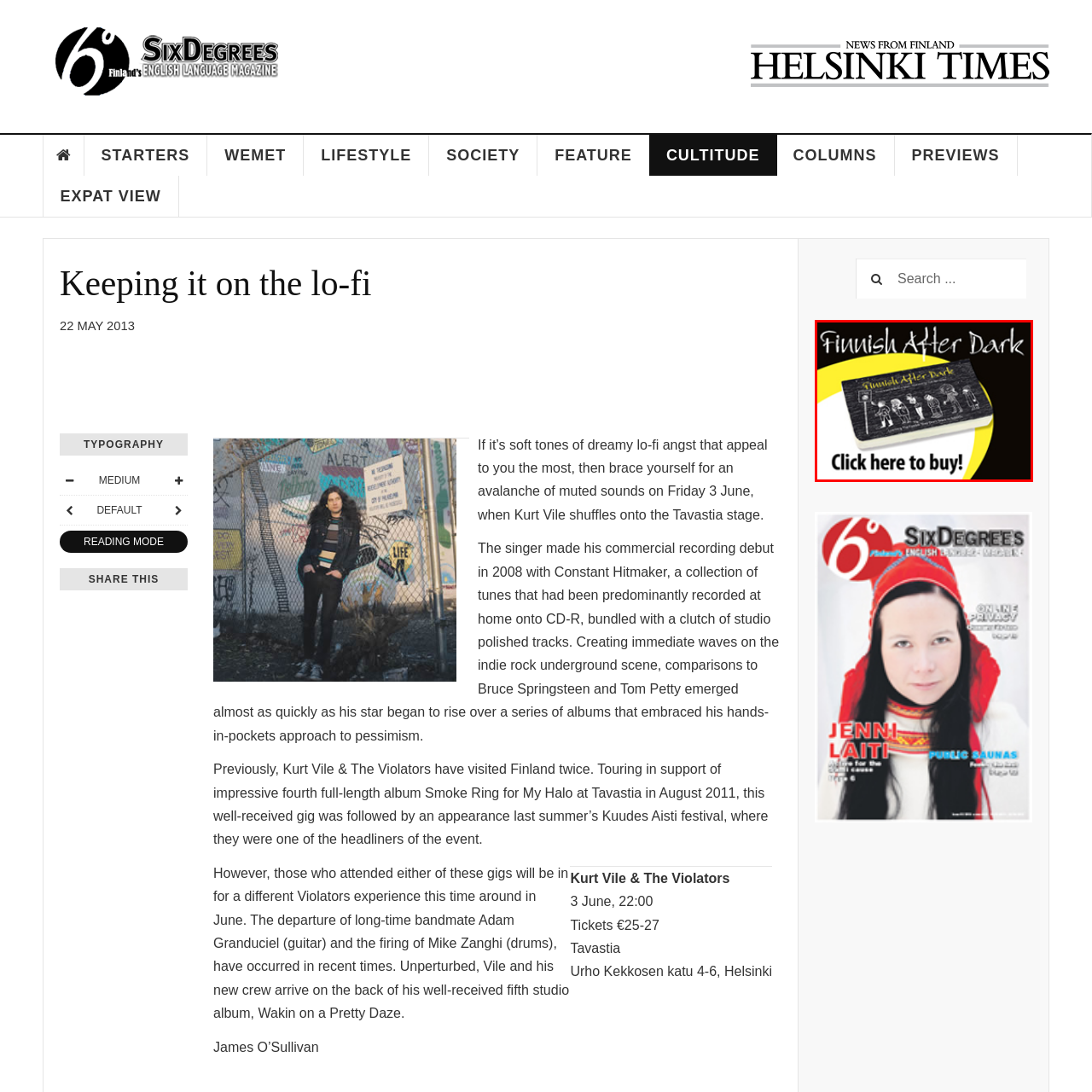What is the purpose of the graphic?
Check the image inside the red boundary and answer the question using a single word or brief phrase.

To invite viewers to engage with the content